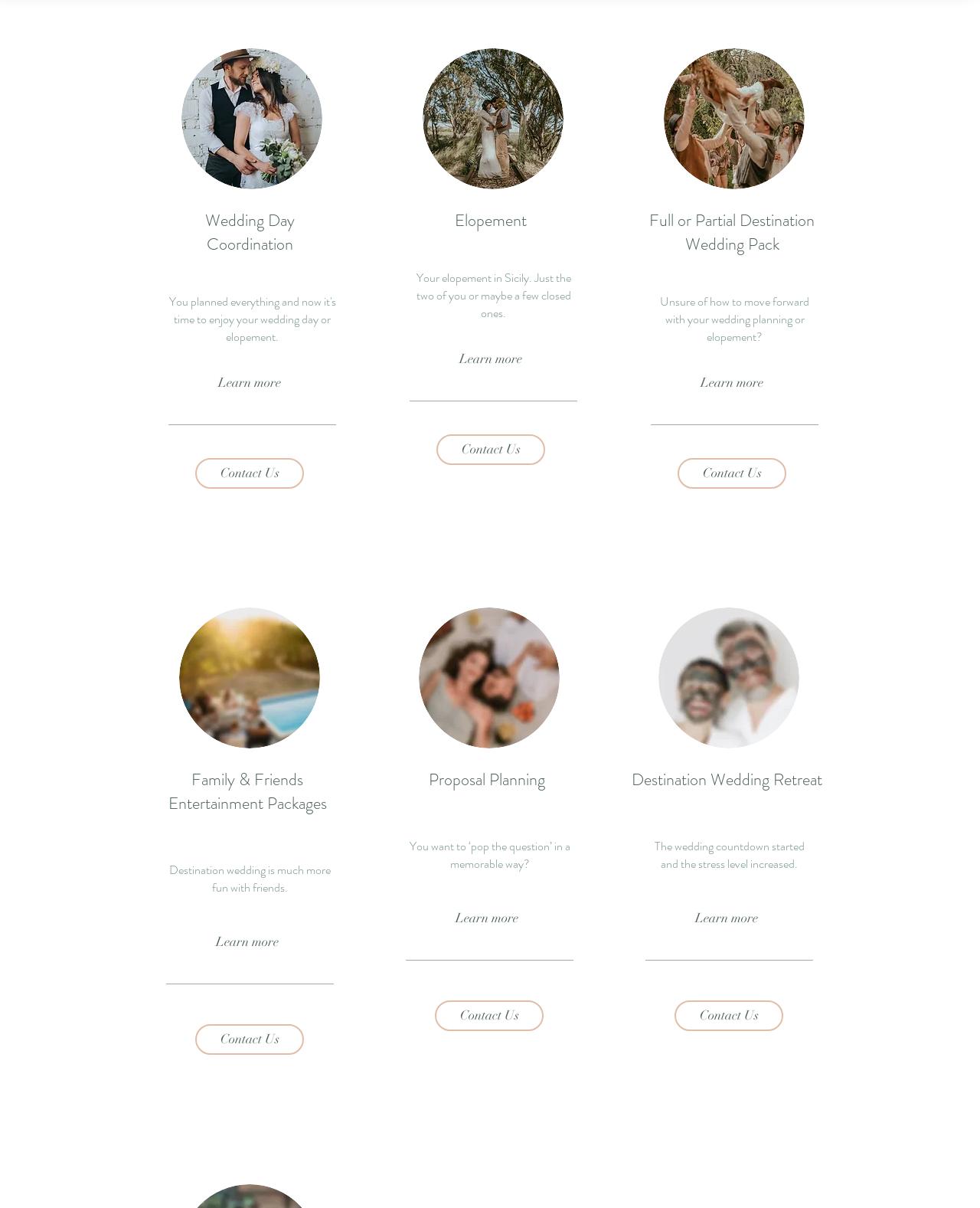Could you determine the bounding box coordinates of the clickable element to complete the instruction: "Learn more about wedding day coordination"? Provide the coordinates as four float numbers between 0 and 1, i.e., [left, top, right, bottom].

[0.207, 0.306, 0.302, 0.328]